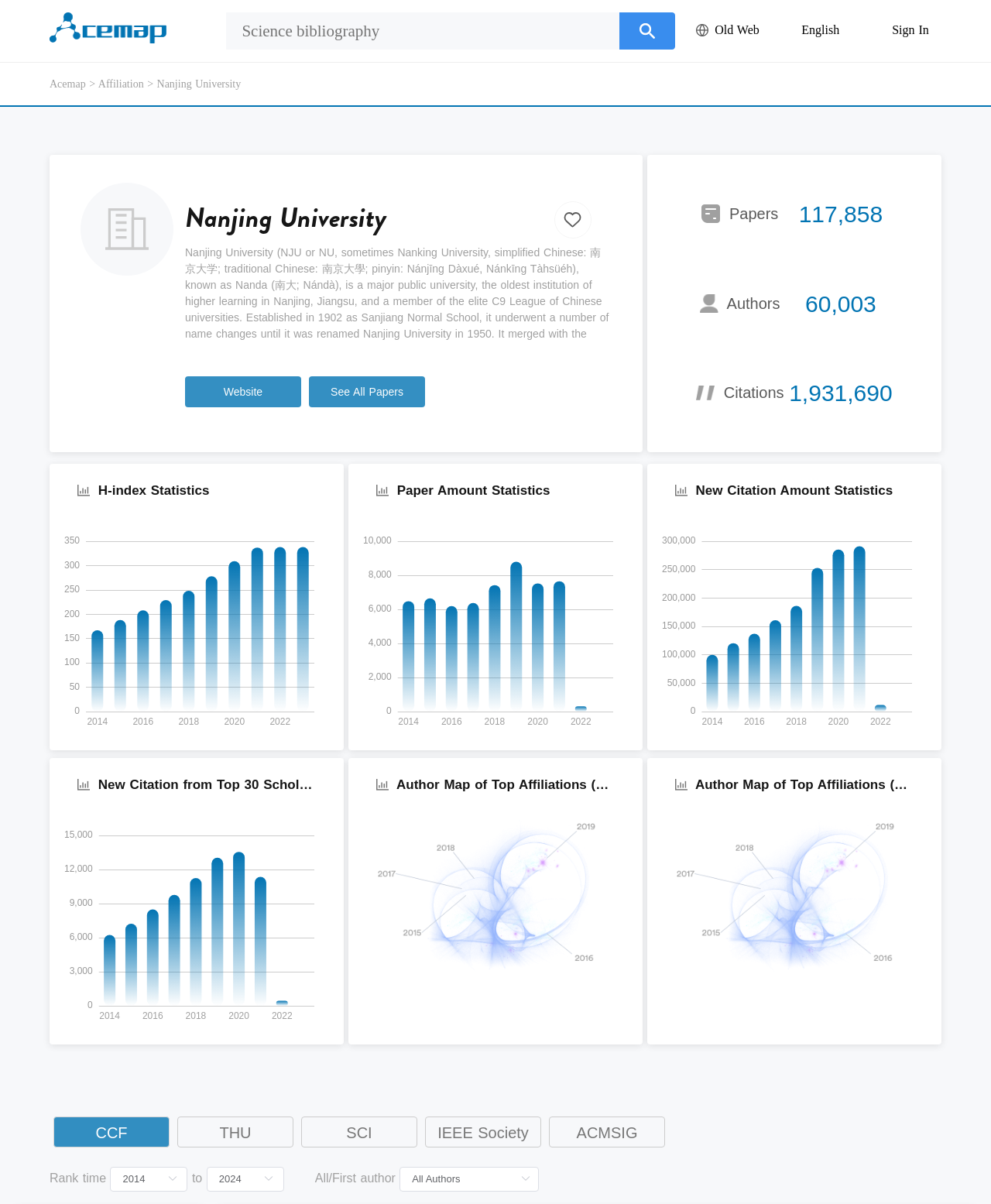Using the webpage screenshot and the element description Affiliation, determine the bounding box coordinates. Specify the coordinates in the format (top-left x, top-left y, bottom-right x, bottom-right y) with values ranging from 0 to 1.

[0.099, 0.065, 0.145, 0.075]